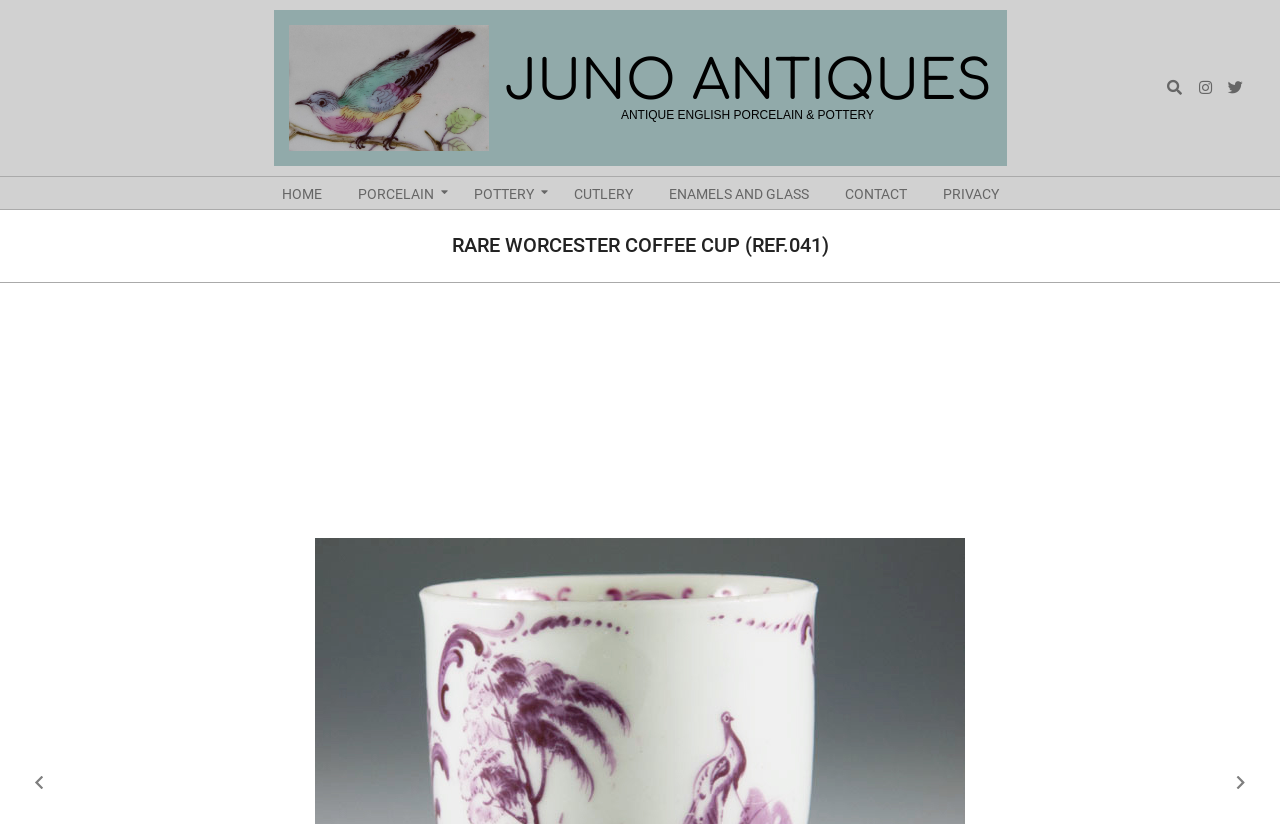Reply to the question with a single word or phrase:
What type of items are sold in this shop?

ANTIQUE ENGLISH PORCELAIN & POTTERY